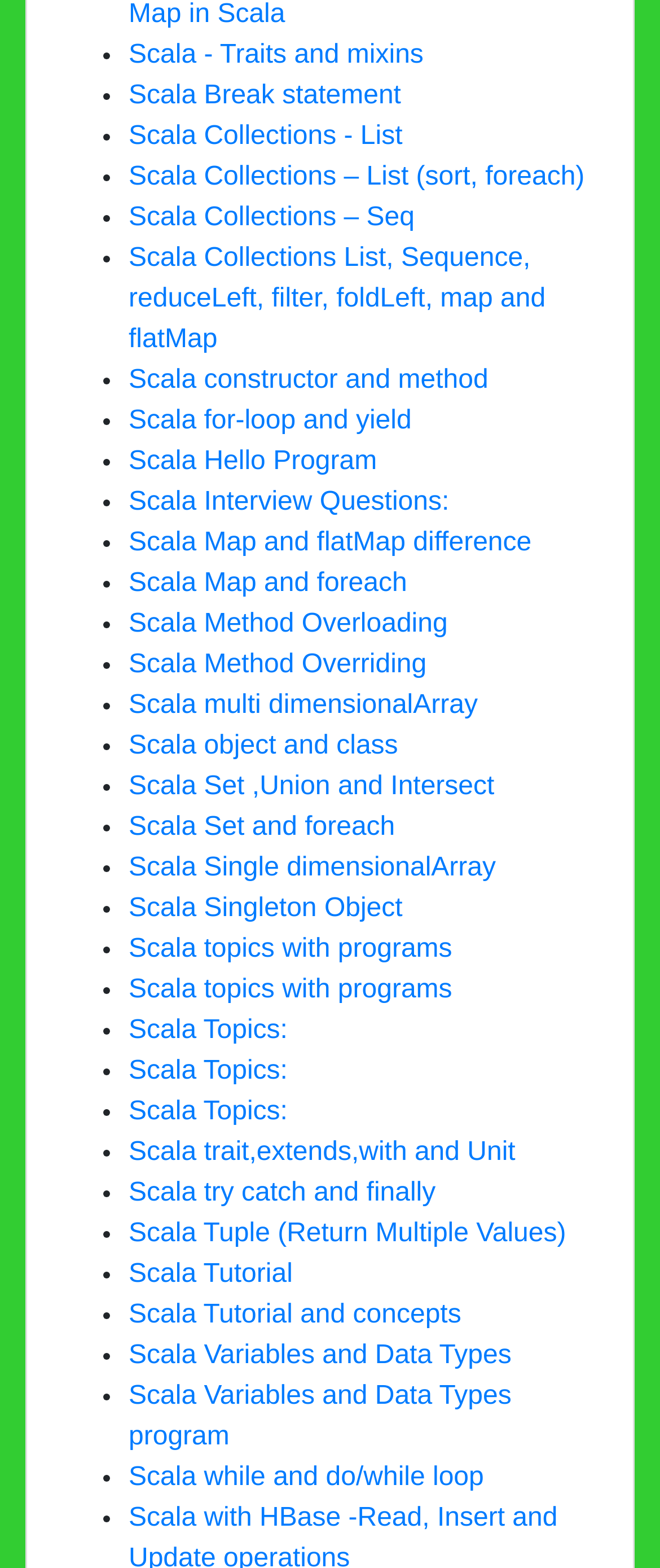Specify the bounding box coordinates of the region I need to click to perform the following instruction: "Click on Scala - Traits and mixins". The coordinates must be four float numbers in the range of 0 to 1, i.e., [left, top, right, bottom].

[0.195, 0.026, 0.642, 0.044]